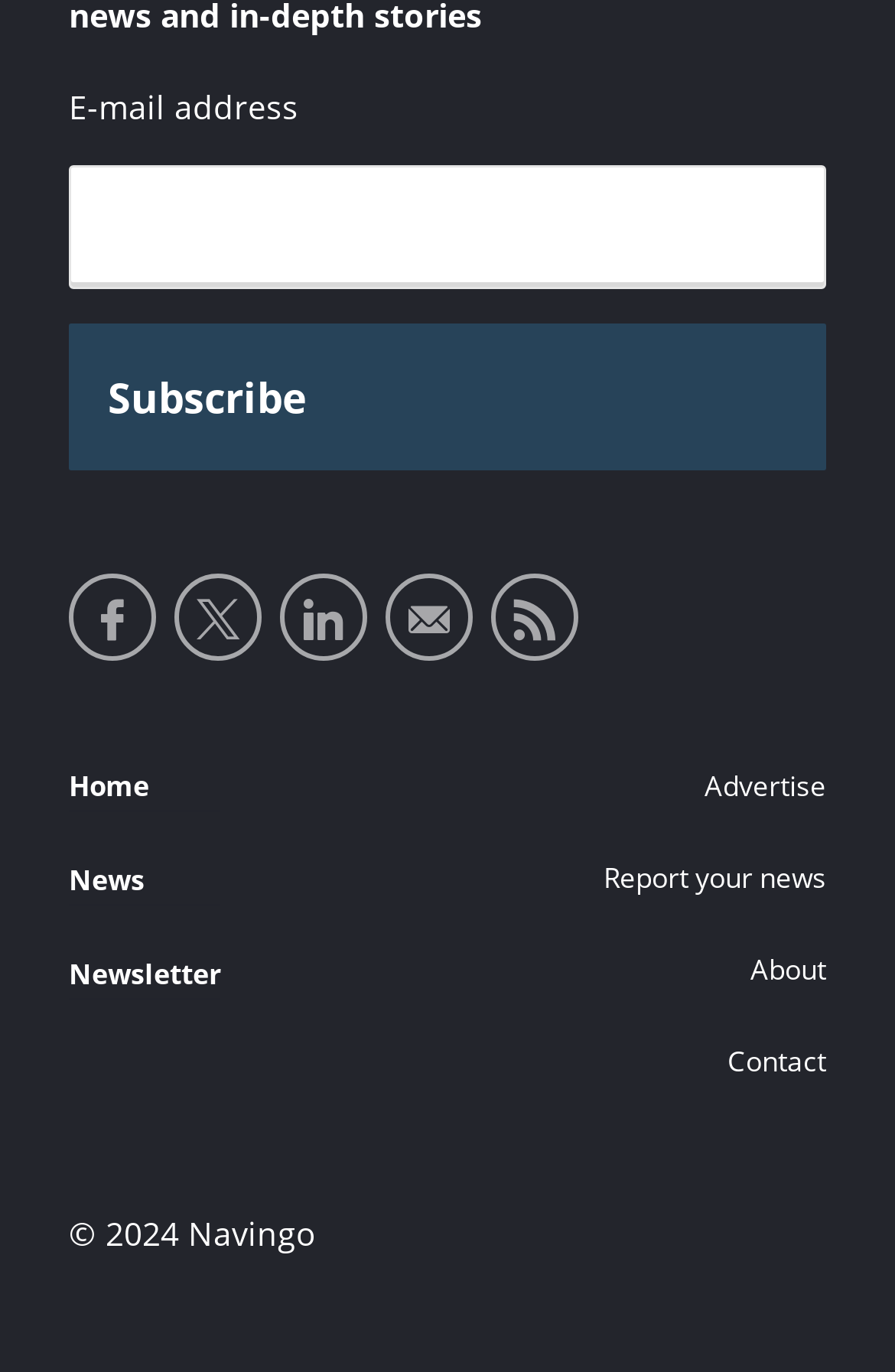Identify the bounding box coordinates of the area you need to click to perform the following instruction: "Contact us".

[0.674, 0.758, 0.923, 0.791]